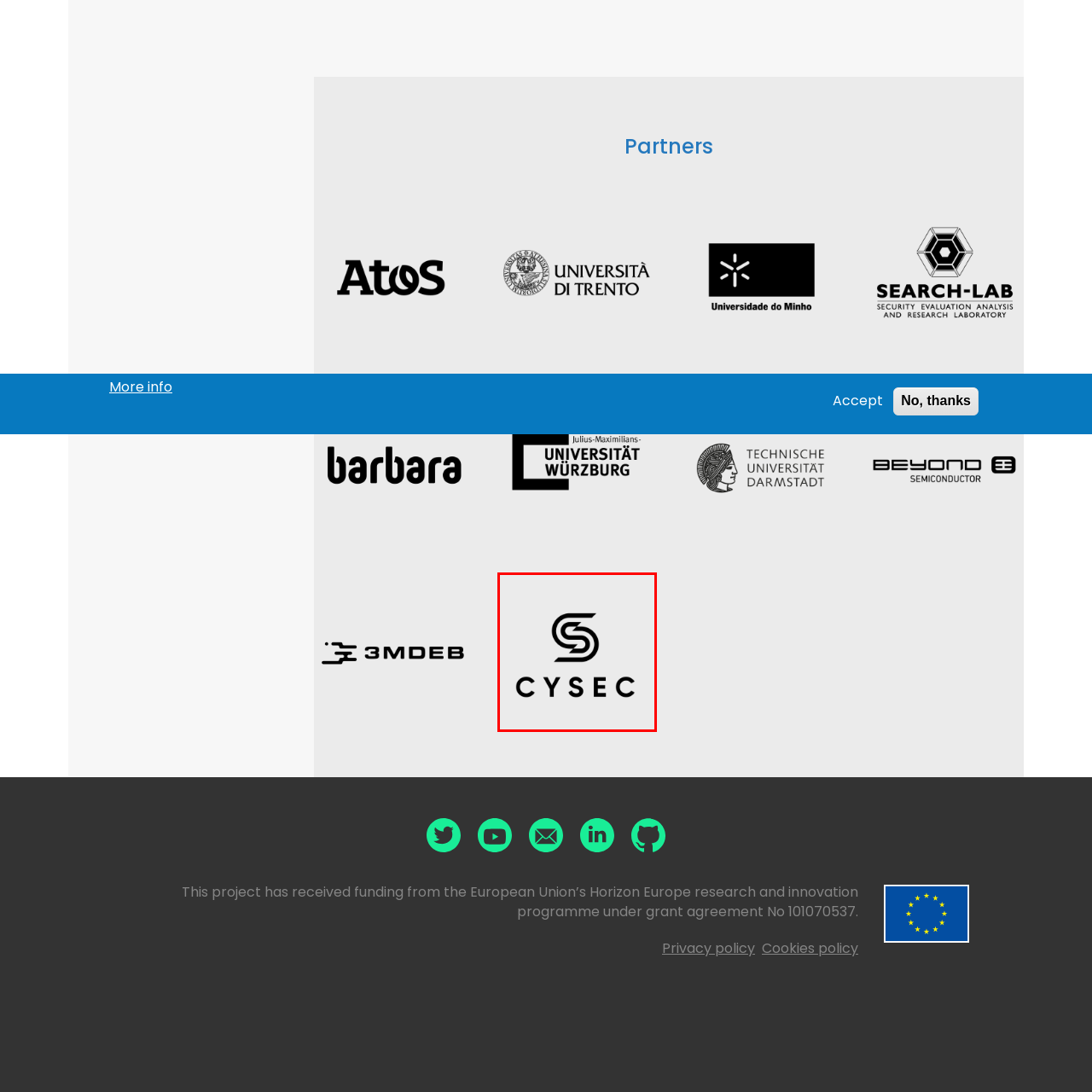Give an in-depth description of the picture inside the red marked area.

The image features the logo of "CYSEC," a prominent organization involved in cybersecurity. The design showcases a stylized "C" and "S" intertwined in a dynamic fashion, conveying a sense of modernity and innovation. Below the graphic elements, the name "CYSEC" is displayed in bold, uppercase letters, reinforcing the brand's identity. This logo is likely part of a partnership or collaboration, as indicated by its presence in a section dedicated to various partners. The overall aesthetic is clean and professional, reflecting the organization's focus on cutting-edge technology and security solutions.